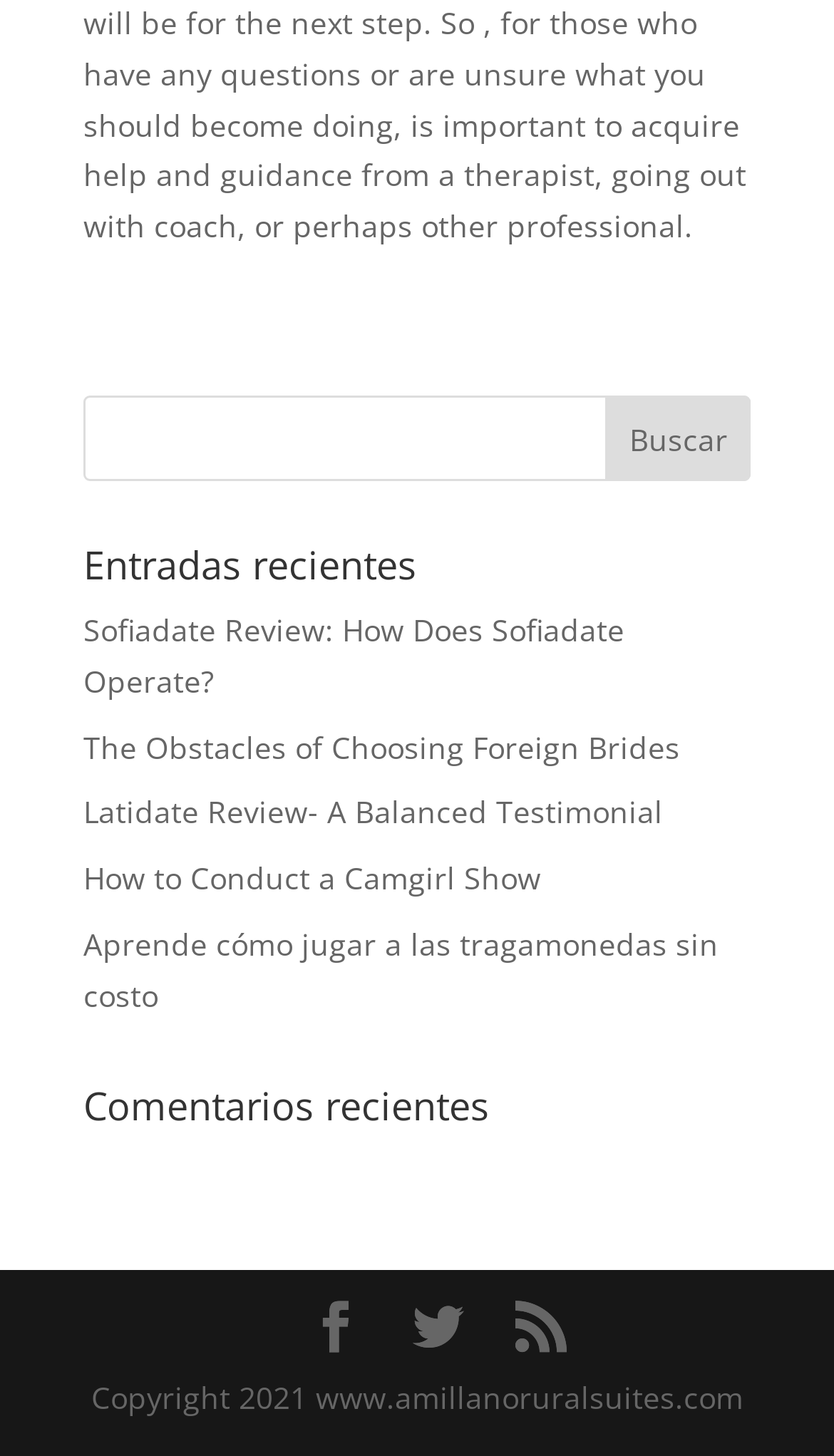Provide the bounding box coordinates for the area that should be clicked to complete the instruction: "read the 'Entradas recientes' section".

[0.1, 0.374, 0.9, 0.416]